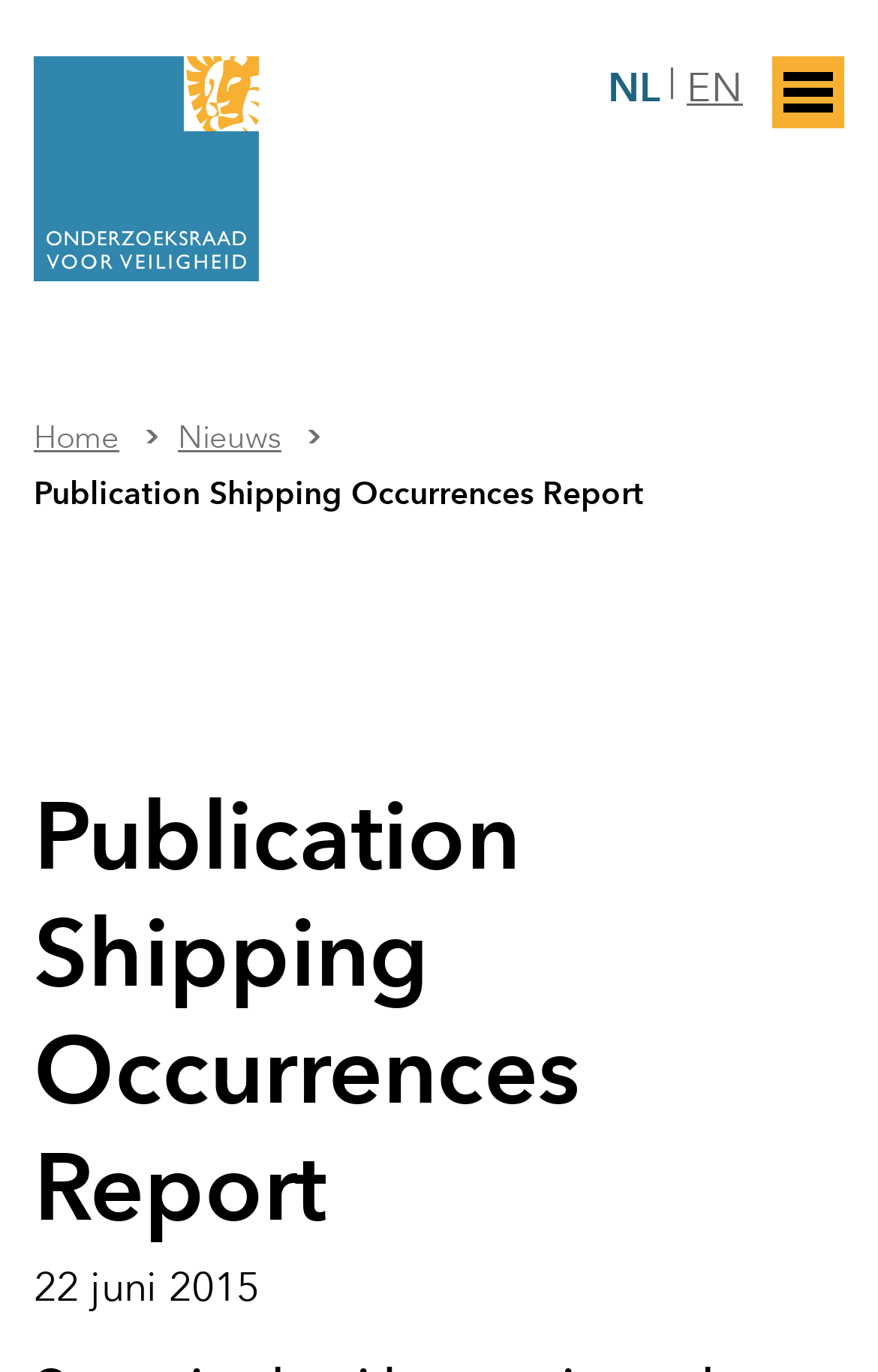Locate the headline of the webpage and generate its content.

Publication Shipping Occurrences Report